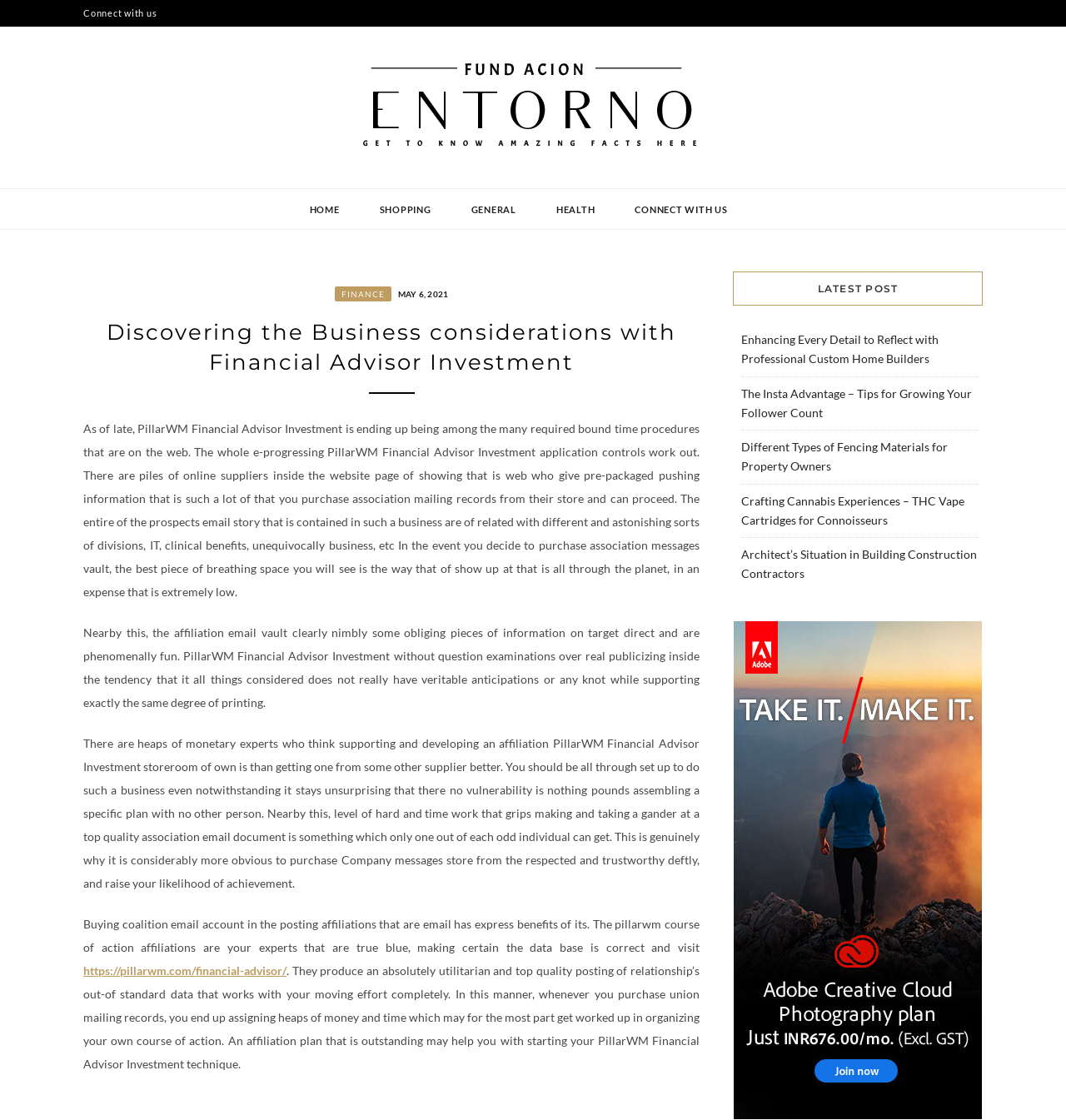Please respond to the question with a concise word or phrase:
What is the name of the financial advisor investment application mentioned?

PillarWM